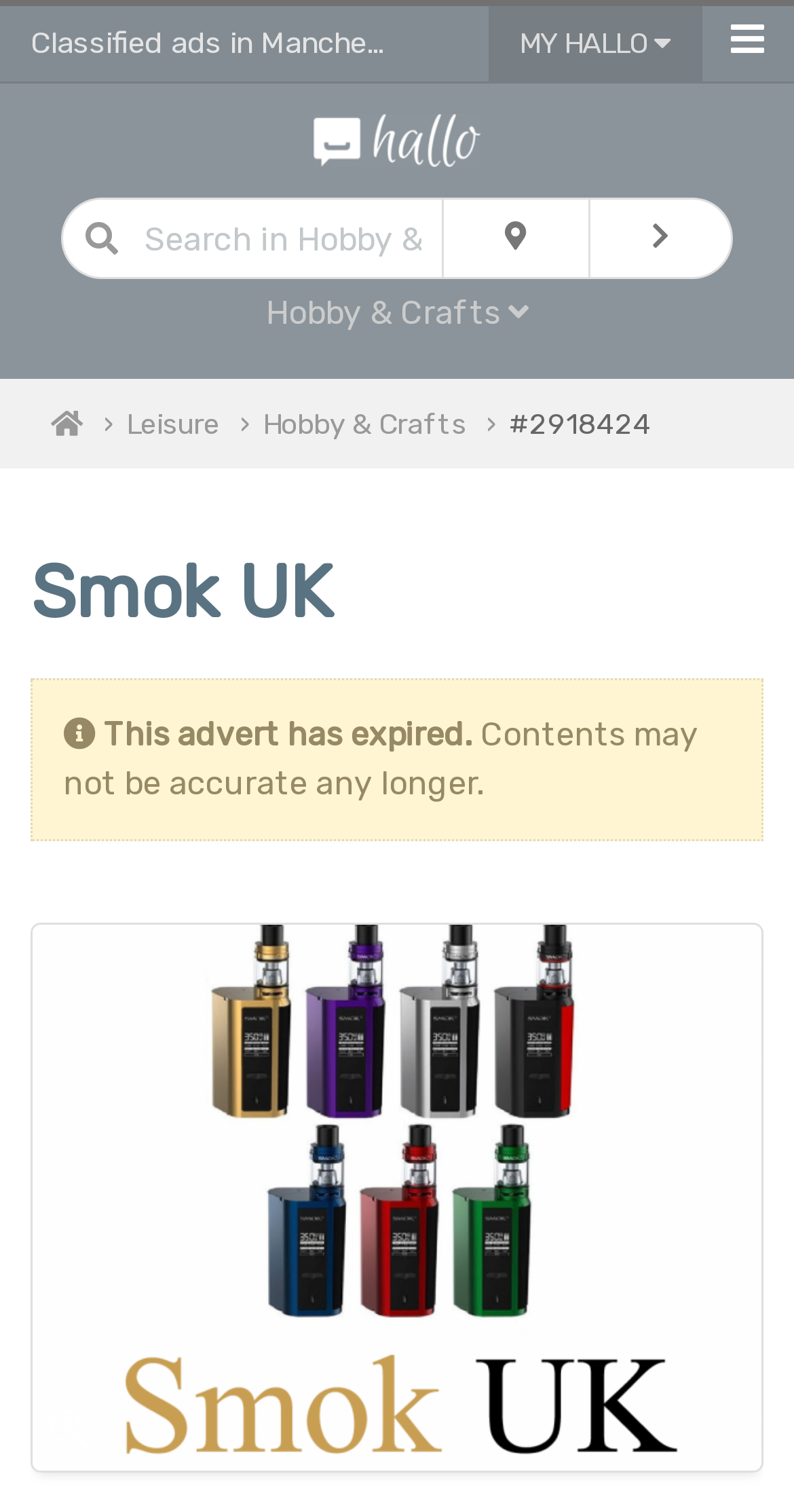Locate the bounding box coordinates of the element that should be clicked to fulfill the instruction: "Go to Hobby & Crafts".

[0.296, 0.174, 0.704, 0.24]